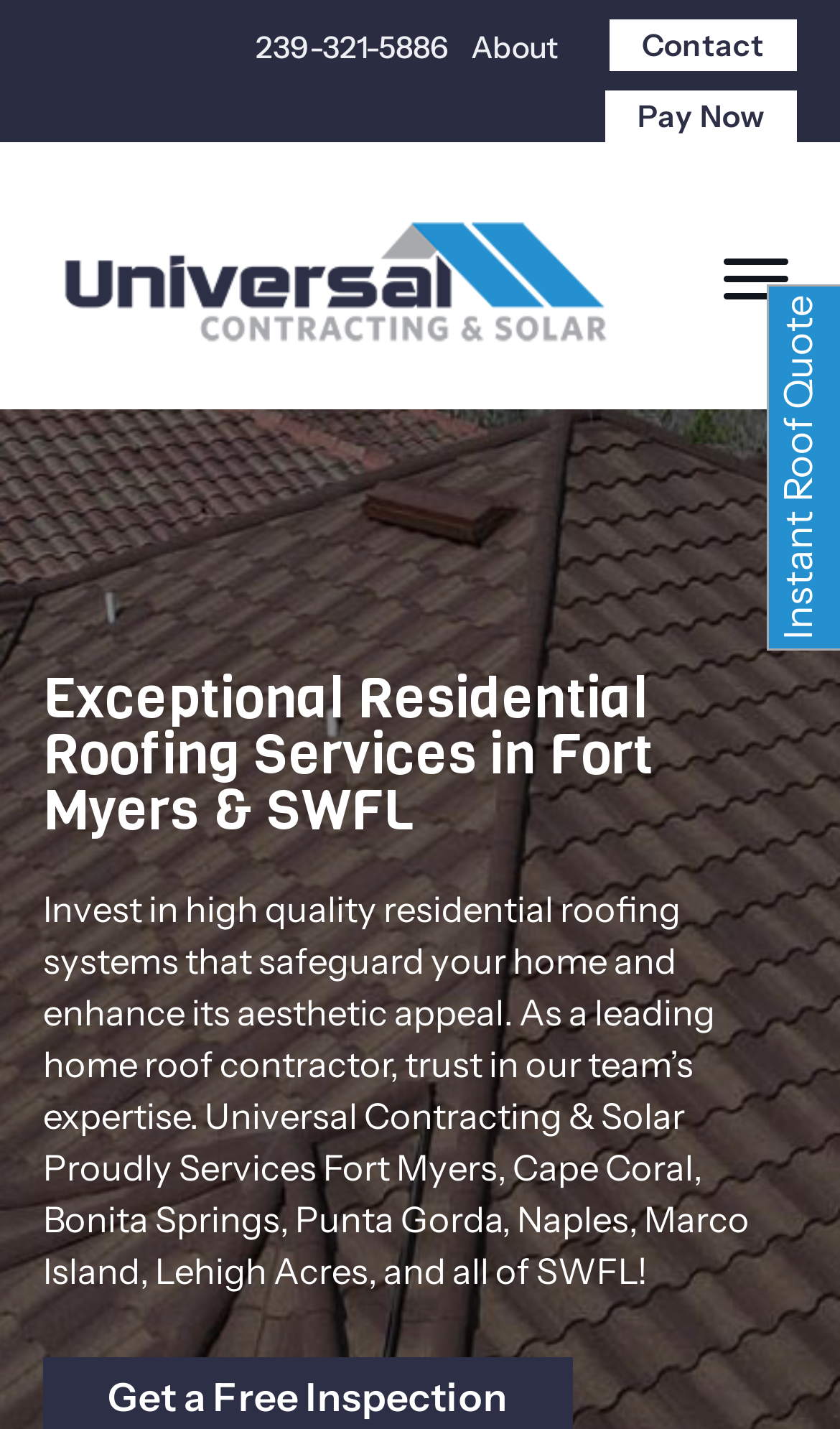Give a complete and precise description of the webpage's appearance.

The webpage is about Universal Contracting and Solar, a residential roofing company in Fort Myers, Cape Coral, Bonita Springs, and surrounding areas in Southwest Florida. 

At the top left of the page, there is a logo of Universal Contracting and Solar, accompanied by a link to the company's phone number, 239-321-5886. To the right of the phone number, there are links to the "About" and "Contact" pages, as well as a "Pay Now" button. 

On the top right corner, there is a "Menu" button. Below the top section, there is a heading that reads "Exceptional Residential Roofing Services in Fort Myers & SWFL". 

Underneath the heading, there is a paragraph of text that describes the company's residential roofing services, highlighting their expertise and the areas they serve. 

At the bottom right of the page, there is a call-to-action button labeled "Instant Roof Quote".